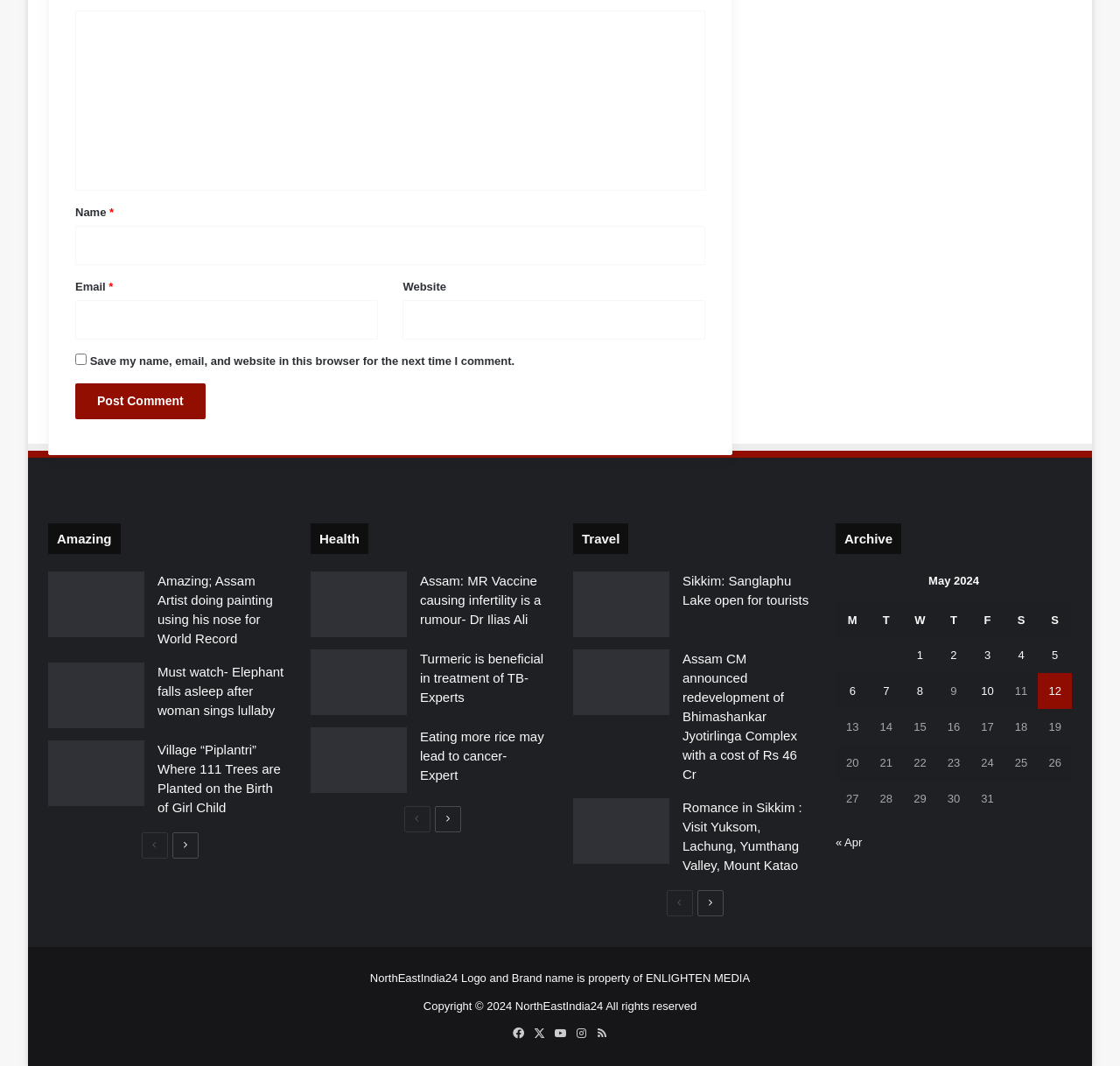Identify the bounding box coordinates of the section that should be clicked to achieve the task described: "Enter a comment".

[0.067, 0.009, 0.63, 0.179]